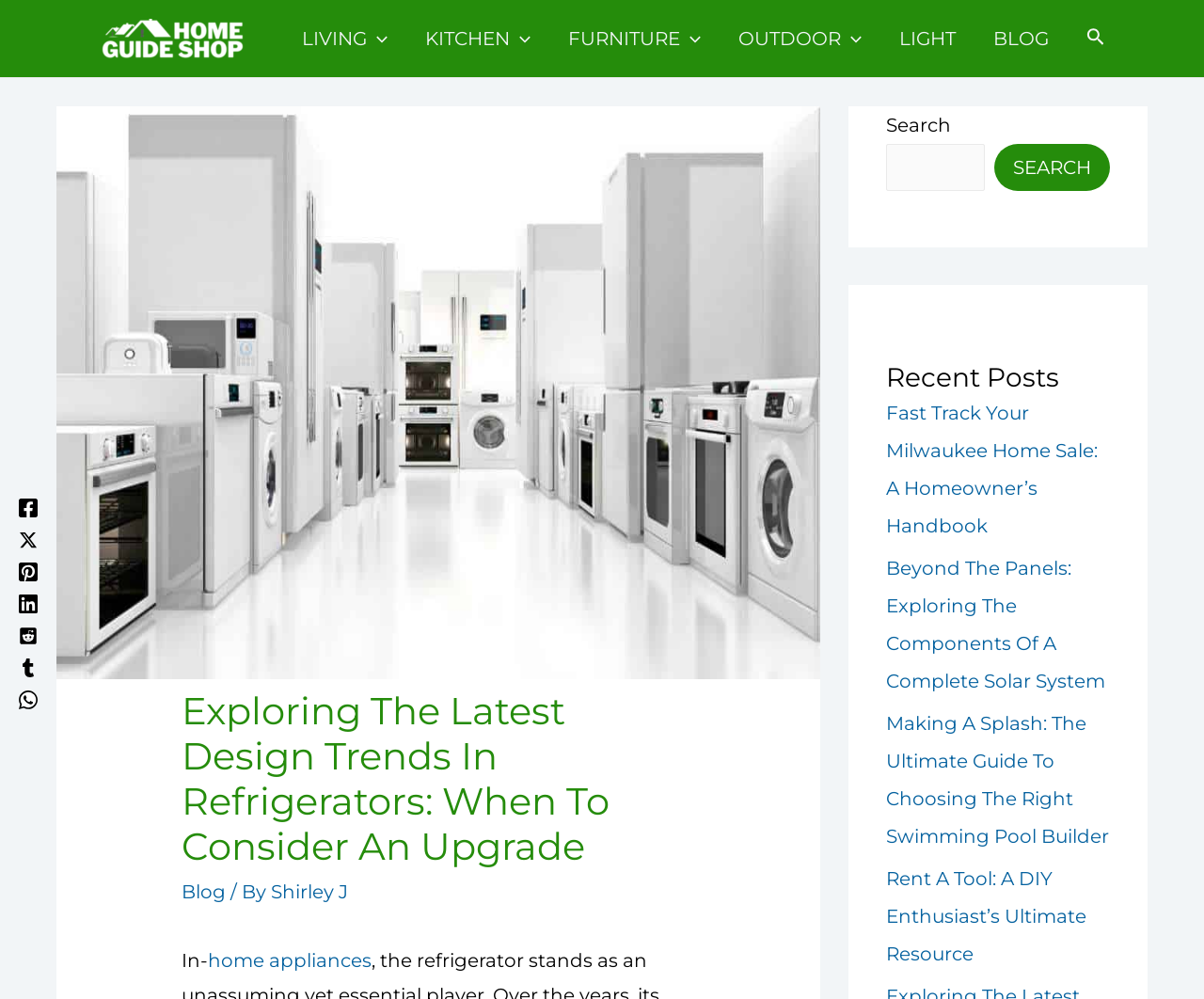What is the name of the website?
Can you provide a detailed and comprehensive answer to the question?

The name of the website can be found in the top-left corner of the webpage, where the logo 'Home Guide Shop Logo' is located.